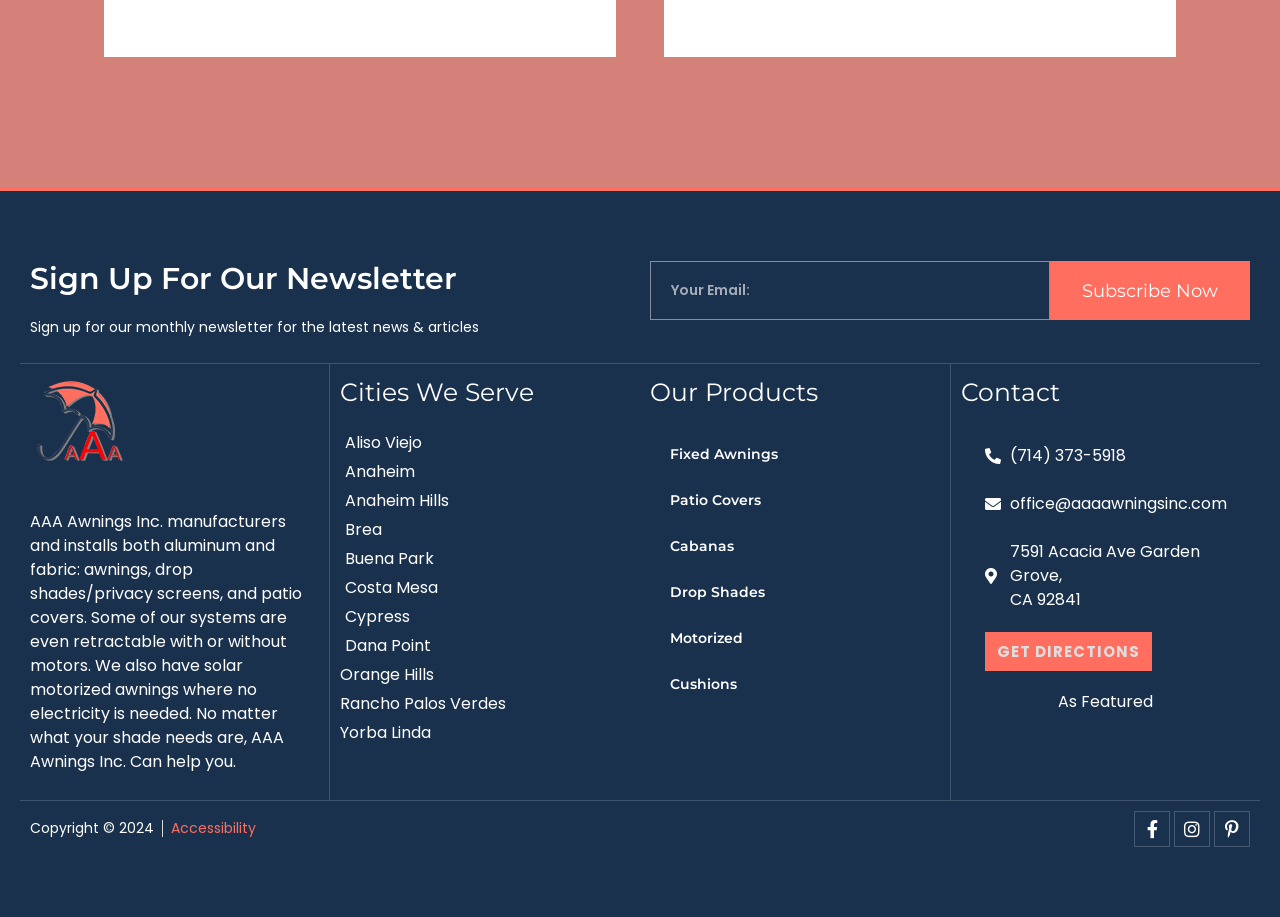Provide your answer in one word or a succinct phrase for the question: 
What is the phone number listed on the webpage?

(714) 373-5918